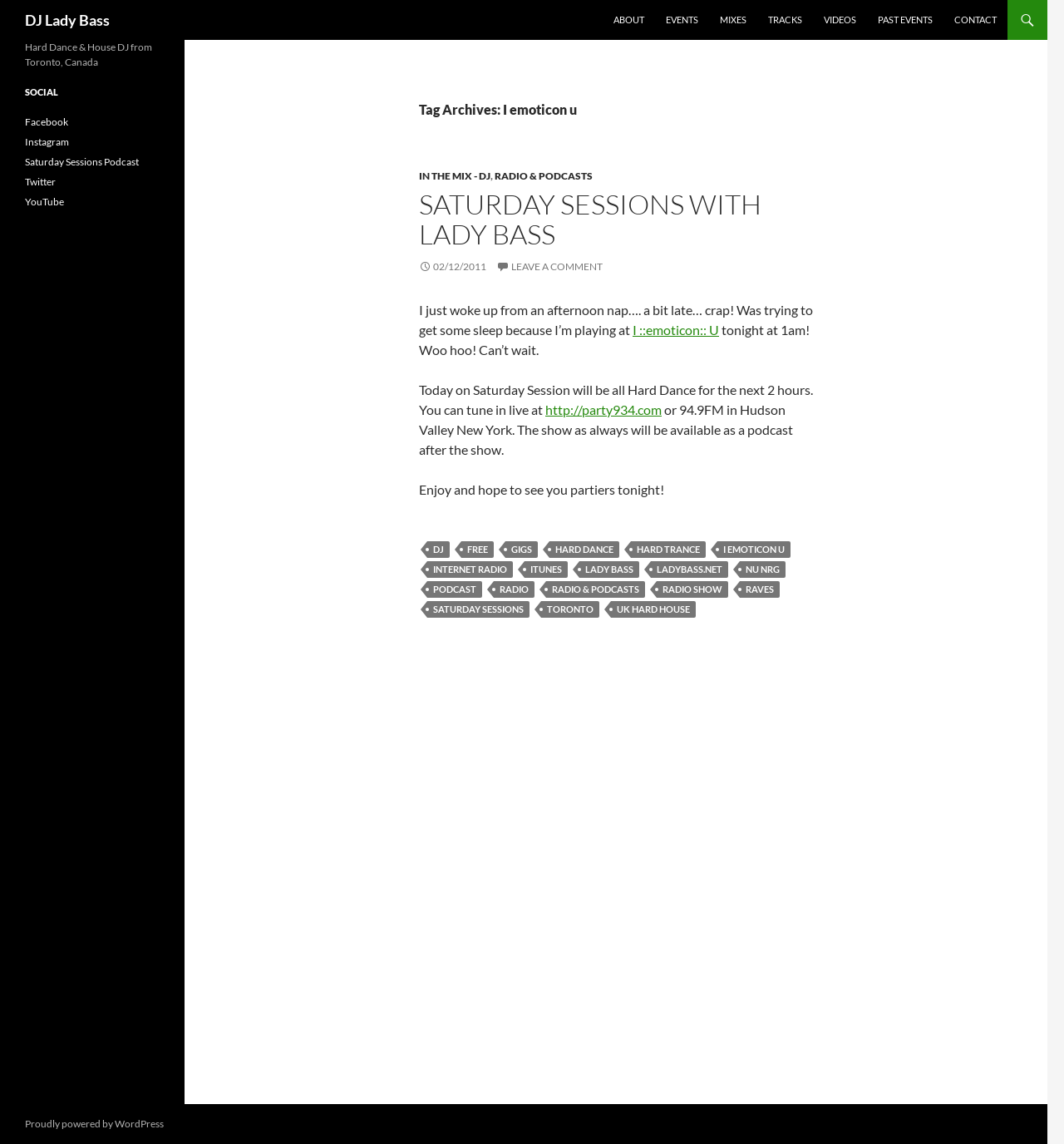What is the DJ's name?
From the details in the image, answer the question comprehensively.

The DJ's name is mentioned in the heading 'DJ Lady Bass' at the top of the webpage, and also in the link 'LADY BASS' in the footer section.